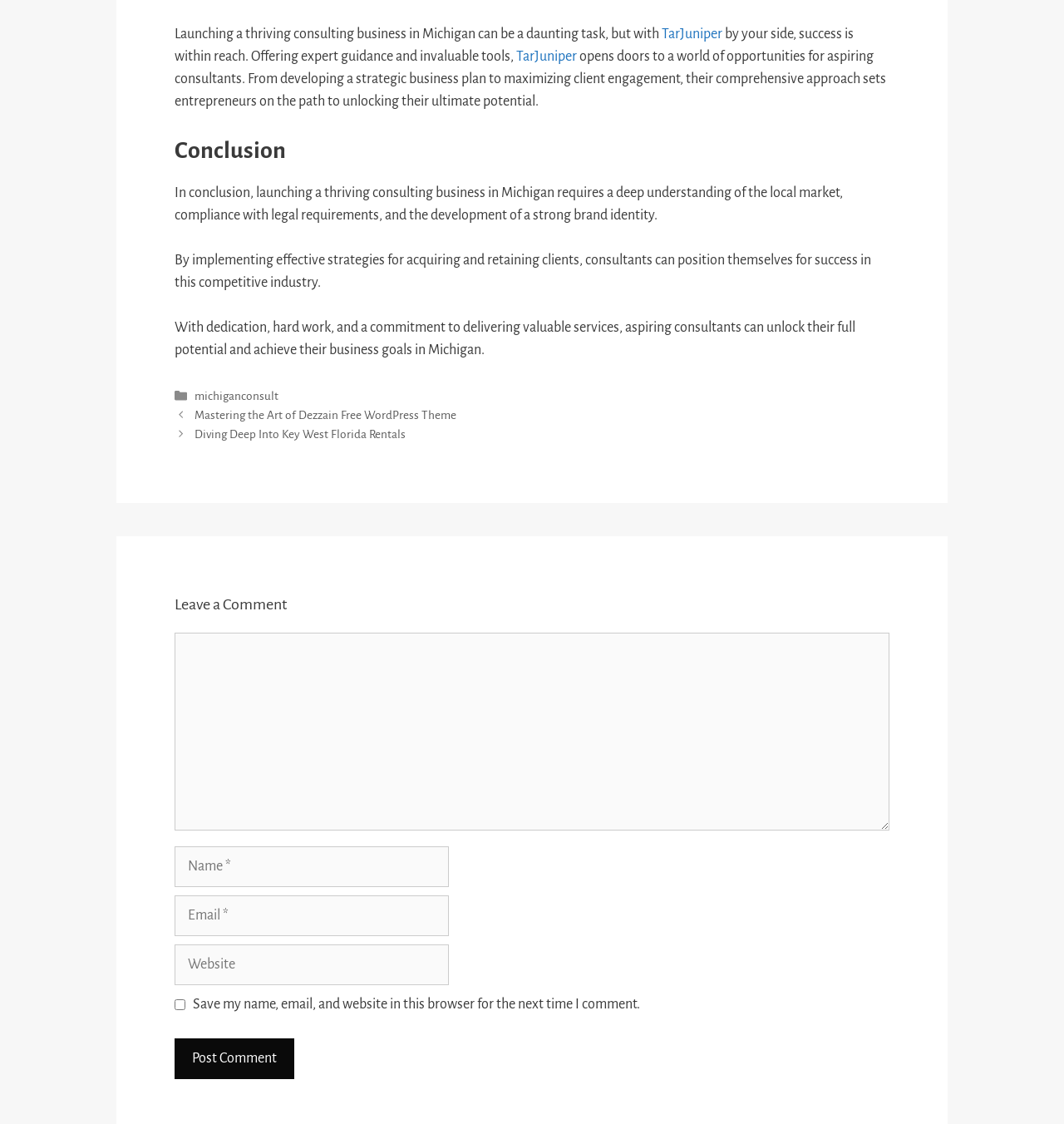What is the tone of the webpage?
Based on the image, respond with a single word or phrase.

Informative